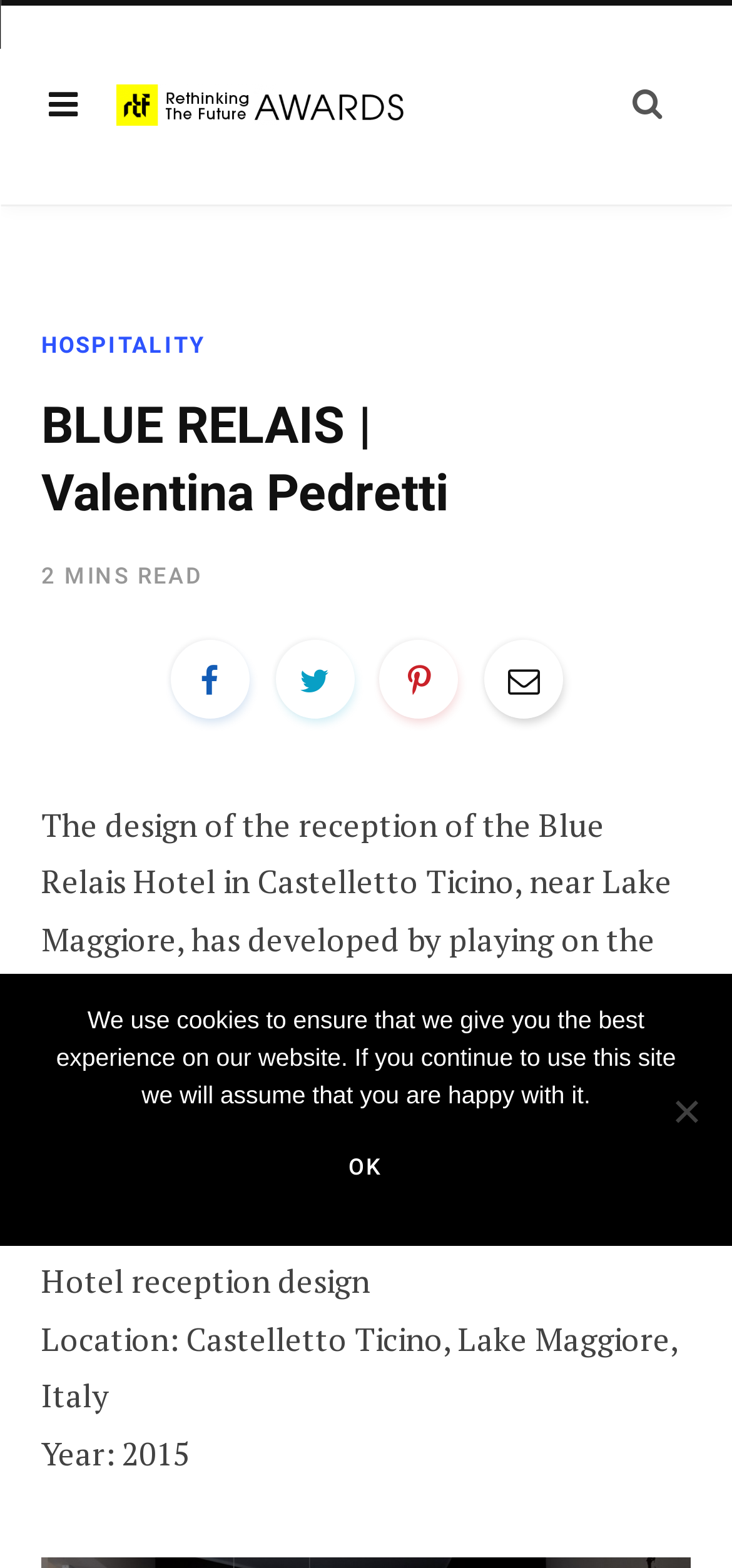Use a single word or phrase to answer the following:
Where is the hotel located?

Castelletto Ticino, Lake Maggiore, Italy